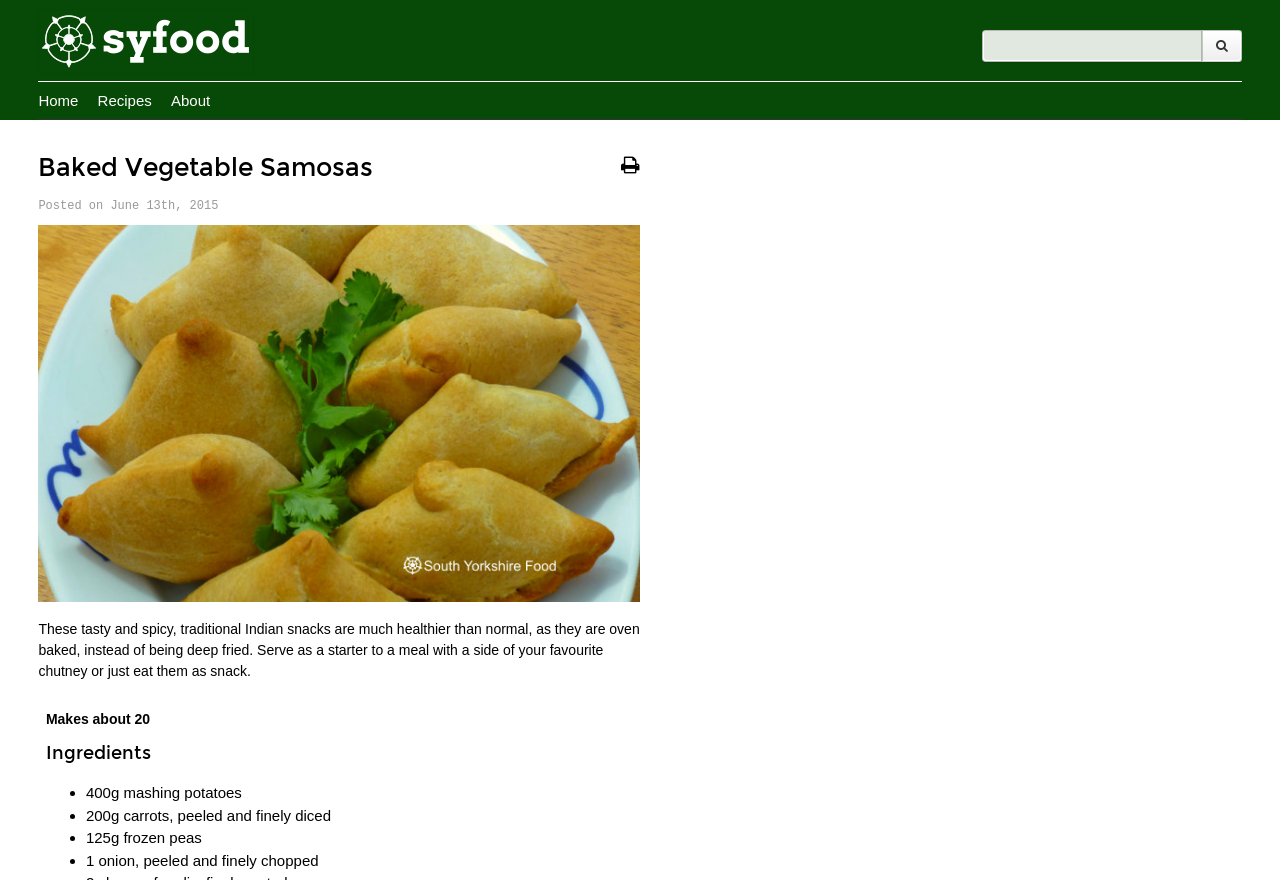From the element description: "title="Baked Vegetable Samosas"", extract the bounding box coordinates of the UI element. The coordinates should be expressed as four float numbers between 0 and 1, in the order [left, top, right, bottom].

[0.03, 0.669, 0.5, 0.688]